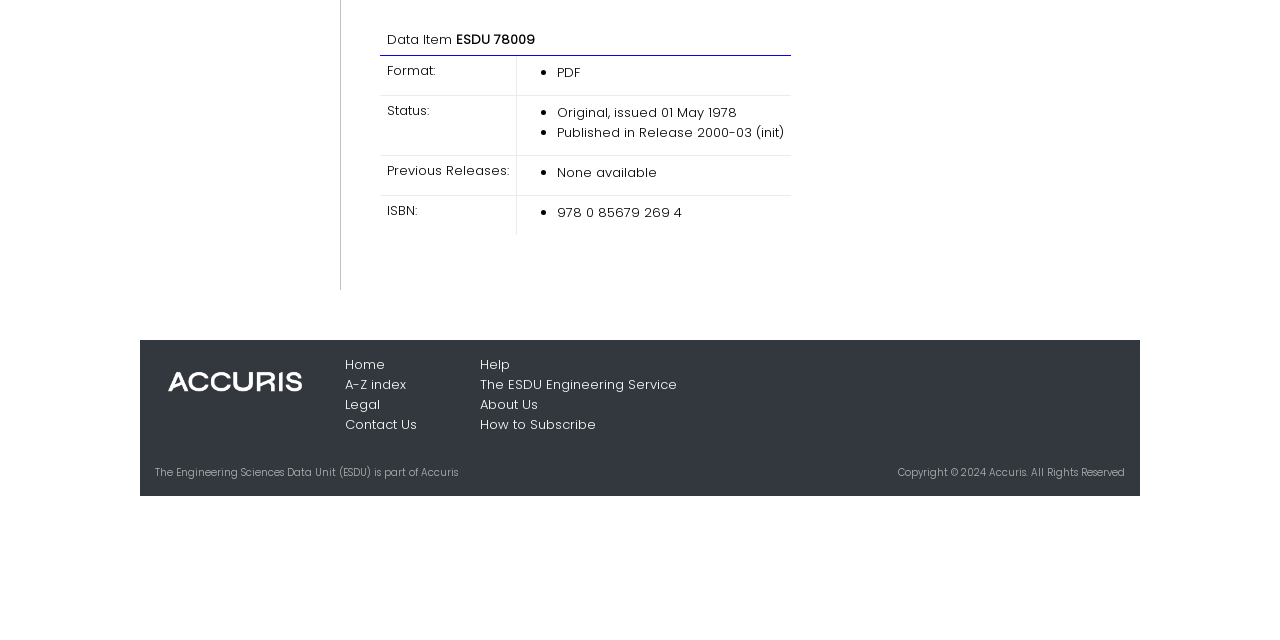Identify the bounding box for the given UI element using the description provided. Coordinates should be in the format (top-left x, top-left y, bottom-right x, bottom-right y) and must be between 0 and 1. Here is the description: How to Subscribe

[0.375, 0.648, 0.466, 0.678]